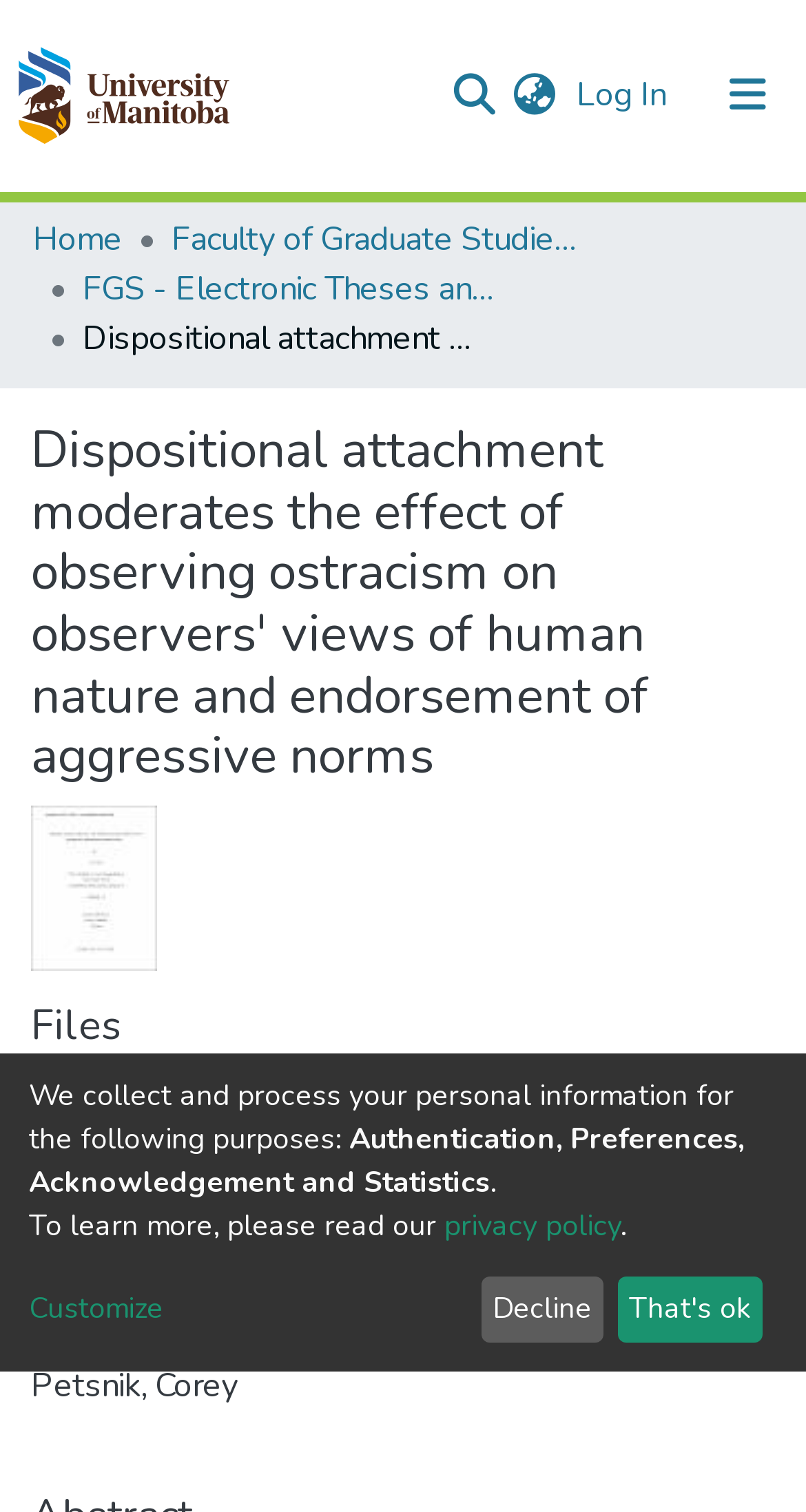Could you specify the bounding box coordinates for the clickable section to complete the following instruction: "Download Petsnik_Corey.pdf"?

[0.038, 0.707, 0.585, 0.737]